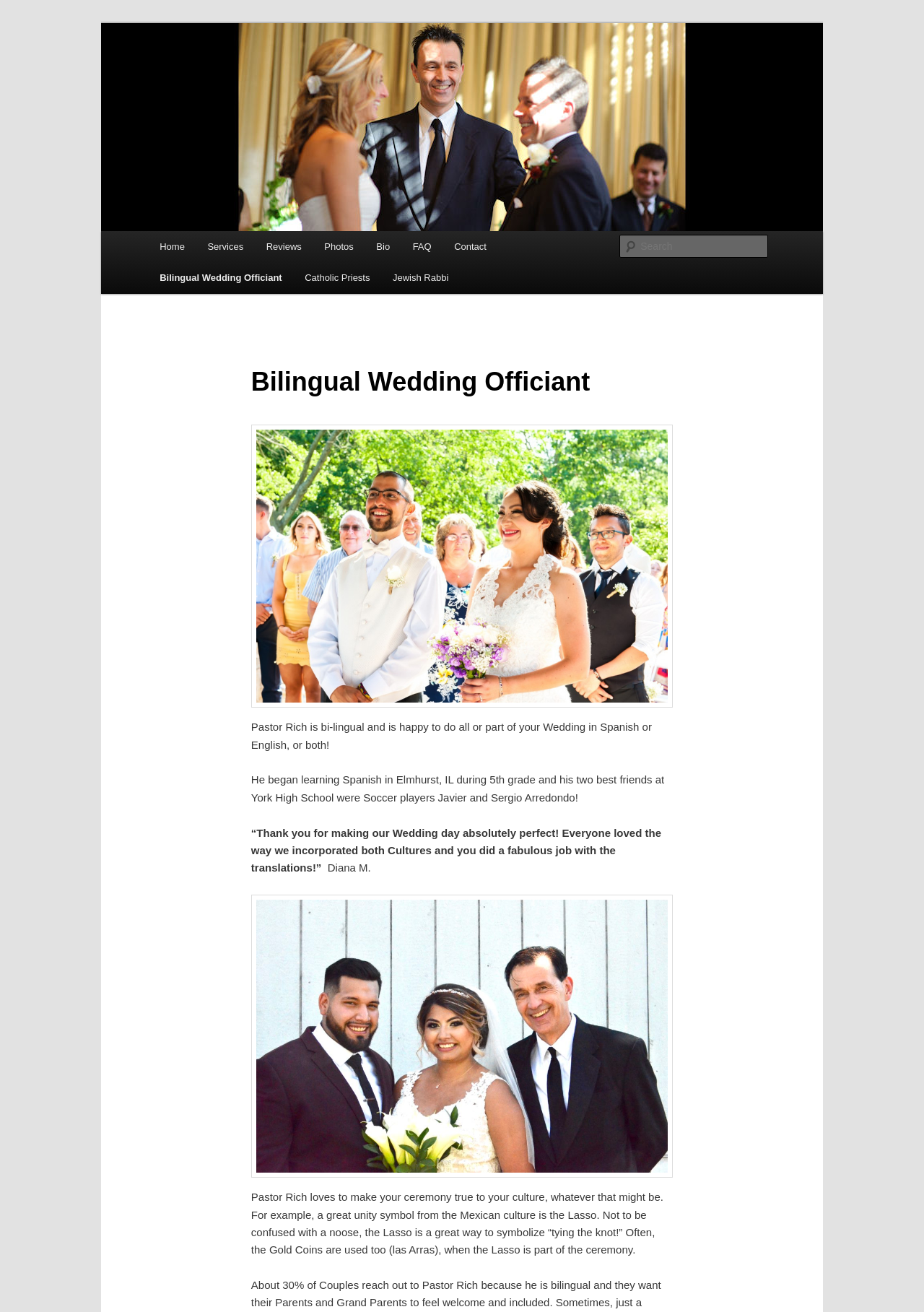What is the language that Pastor Rich began learning in 5th grade?
Using the visual information, respond with a single word or phrase.

Spanish